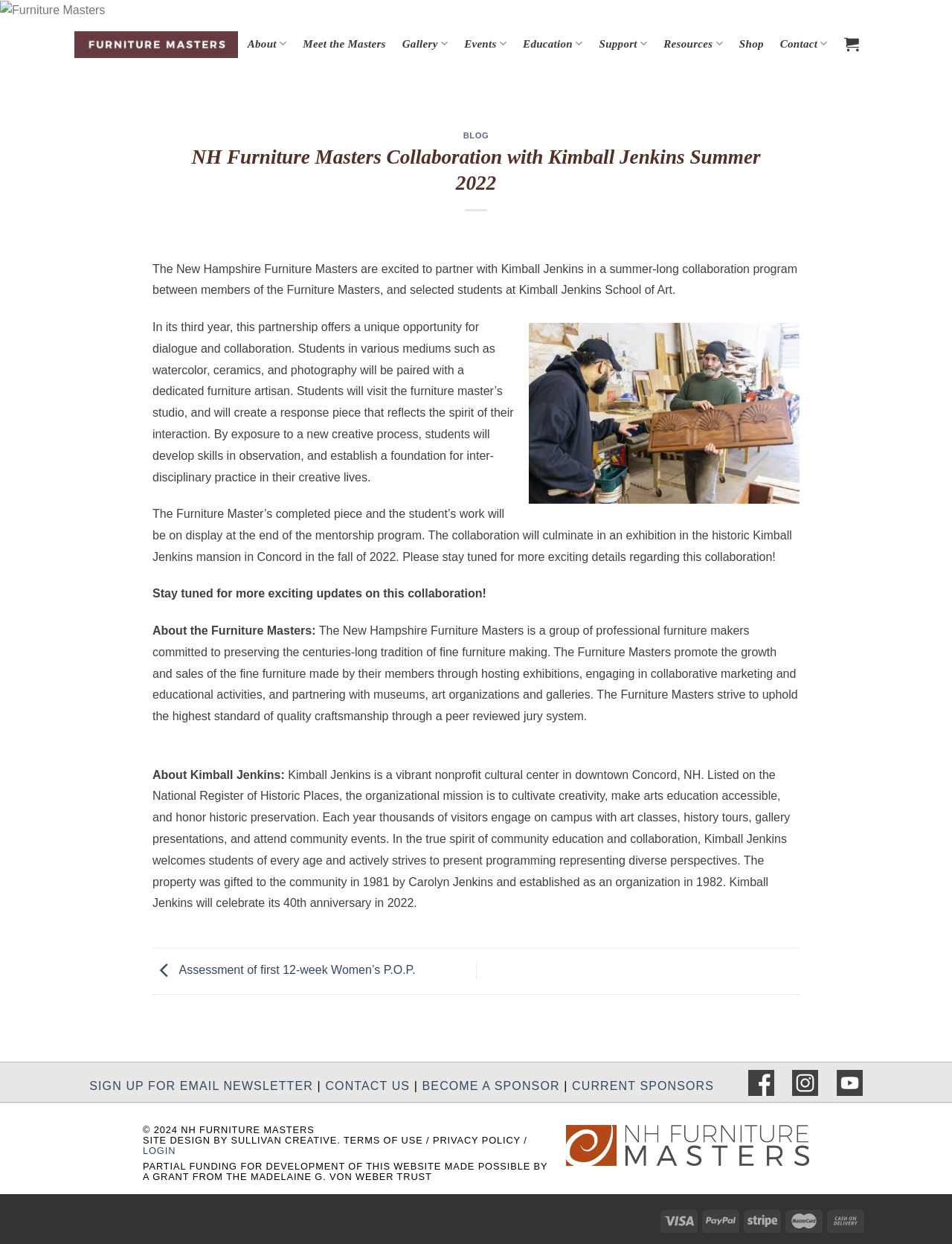Identify the bounding box coordinates of the area that should be clicked in order to complete the given instruction: "Go to the 'Contact' page". The bounding box coordinates should be four float numbers between 0 and 1, i.e., [left, top, right, bottom].

[0.819, 0.031, 0.859, 0.04]